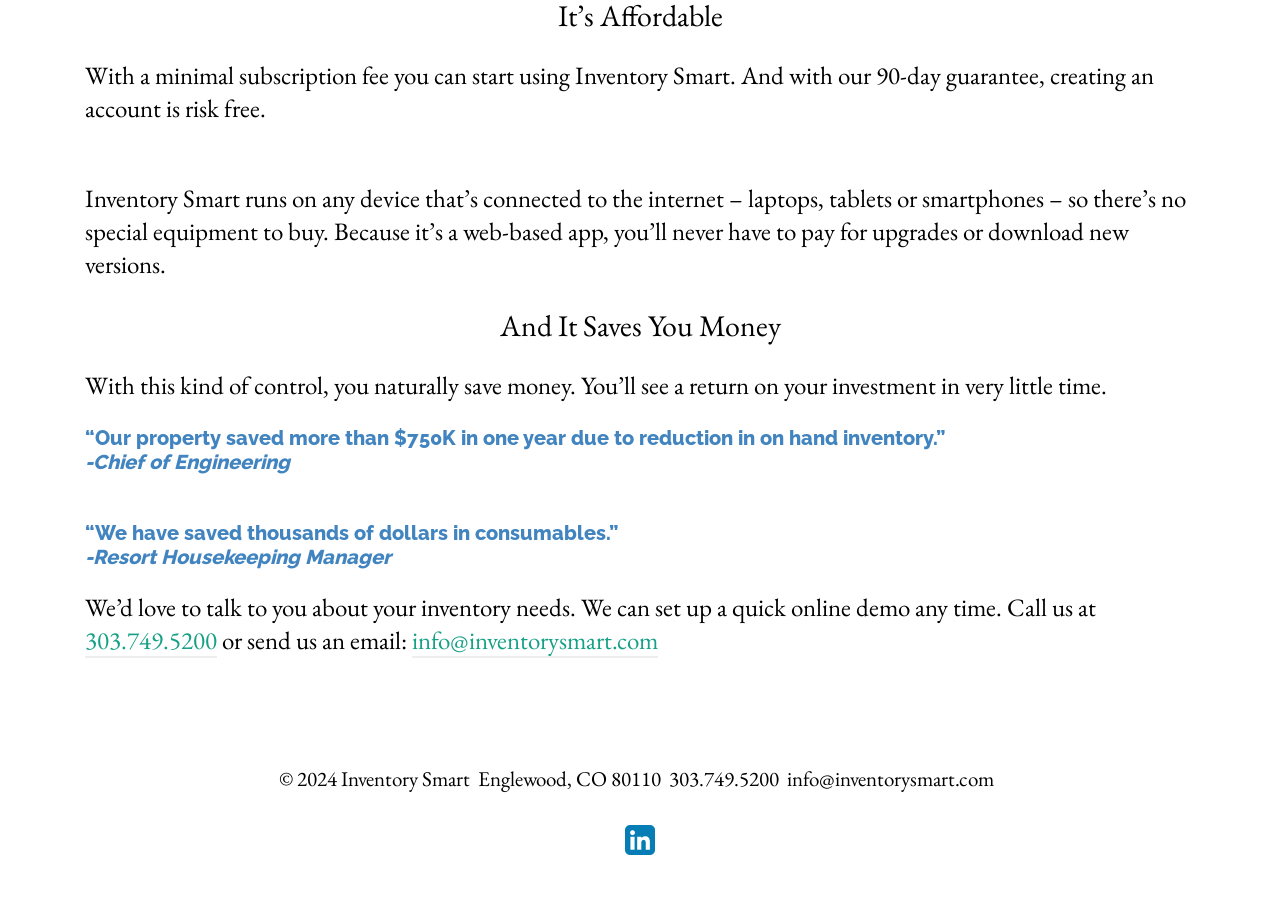What is the benefit of using Inventory Smart?
Give a single word or phrase answer based on the content of the image.

Saves money